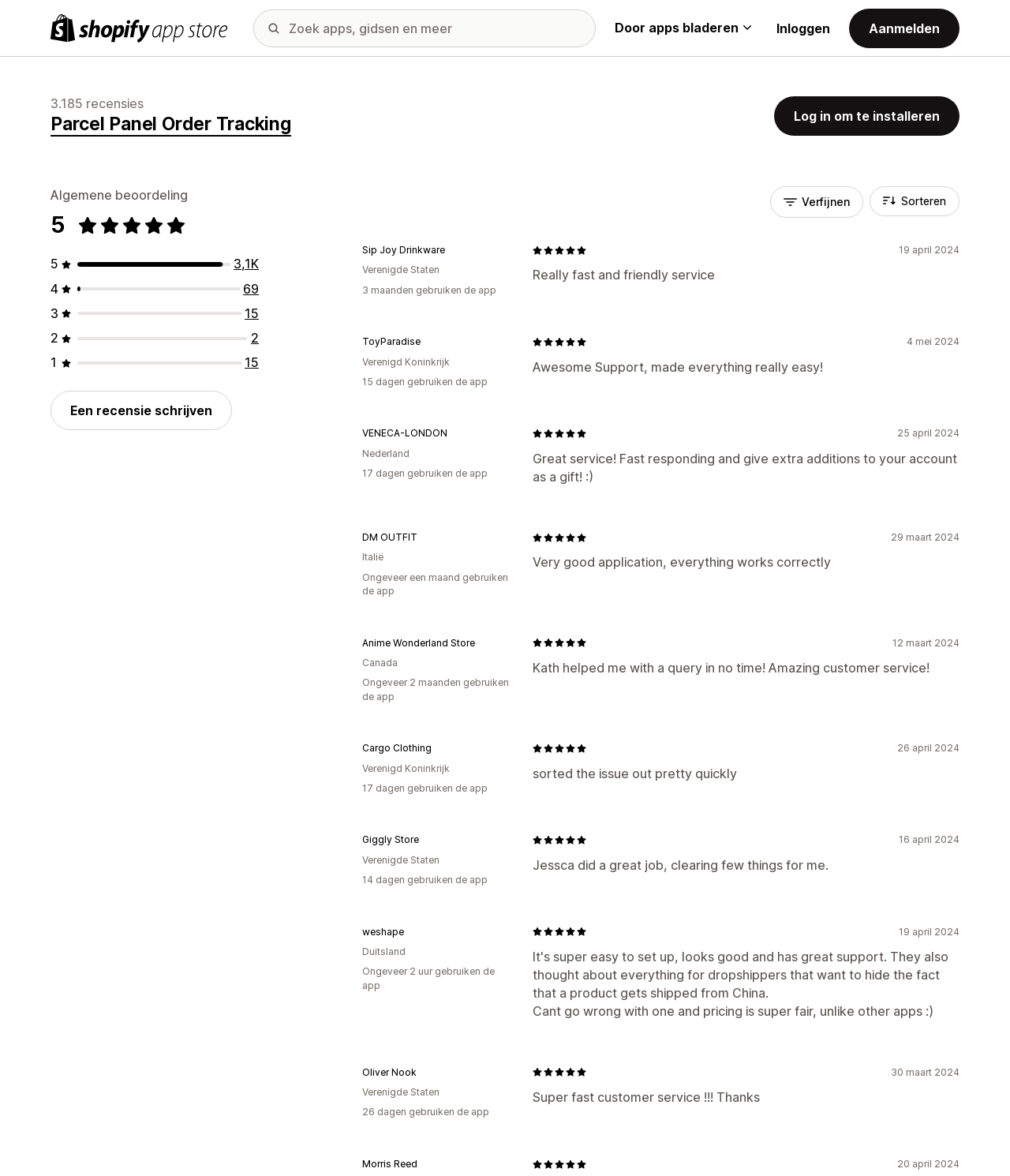Give the bounding box coordinates for this UI element: "Parcel Panel Order Tracking". The coordinates should be four float numbers between 0 and 1, arranged as [left, top, right, bottom].

[0.05, 0.099, 0.288, 0.116]